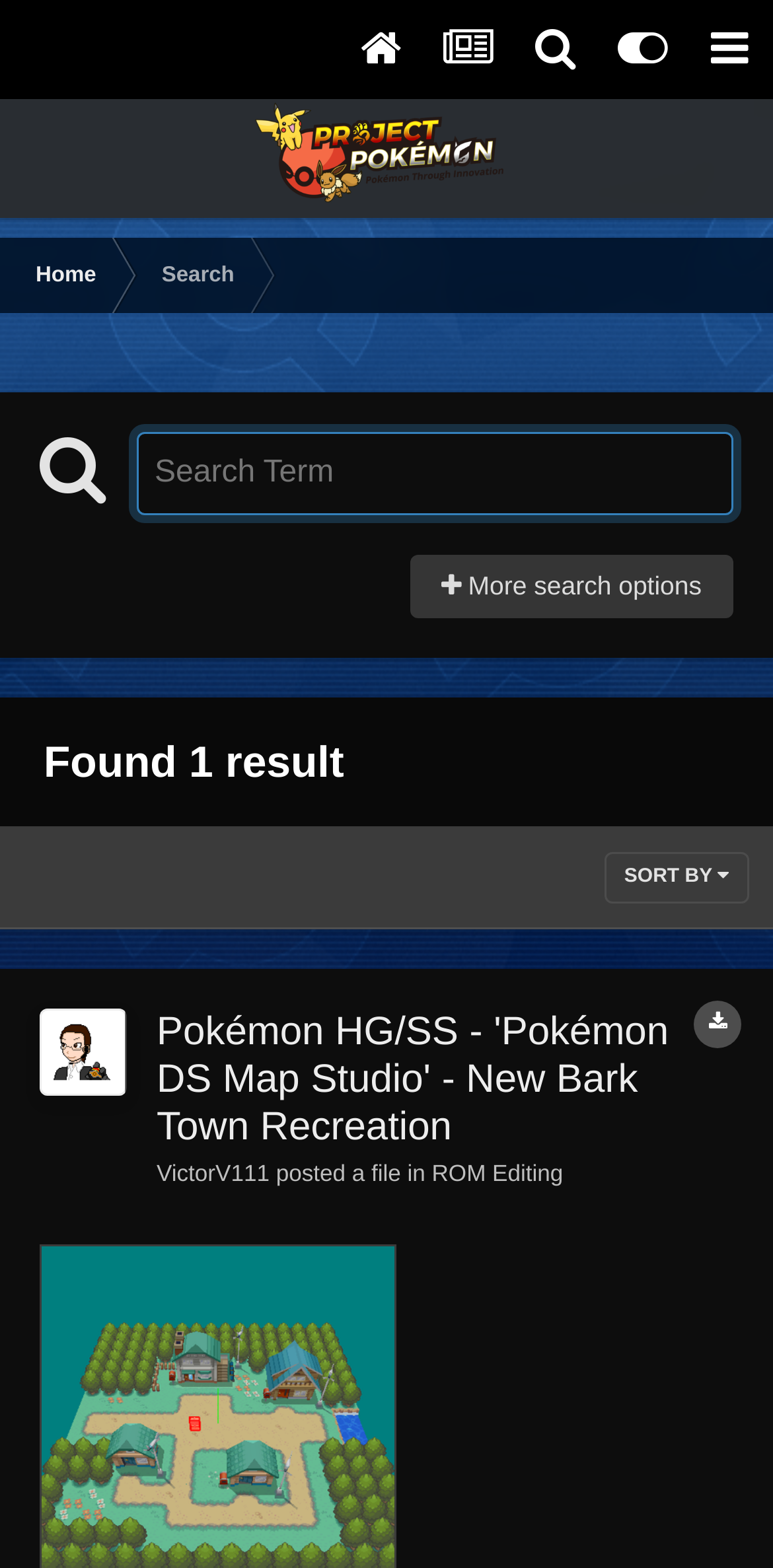Given the element description: "ROM Editing", predict the bounding box coordinates of this UI element. The coordinates must be four float numbers between 0 and 1, given as [left, top, right, bottom].

[0.559, 0.741, 0.728, 0.758]